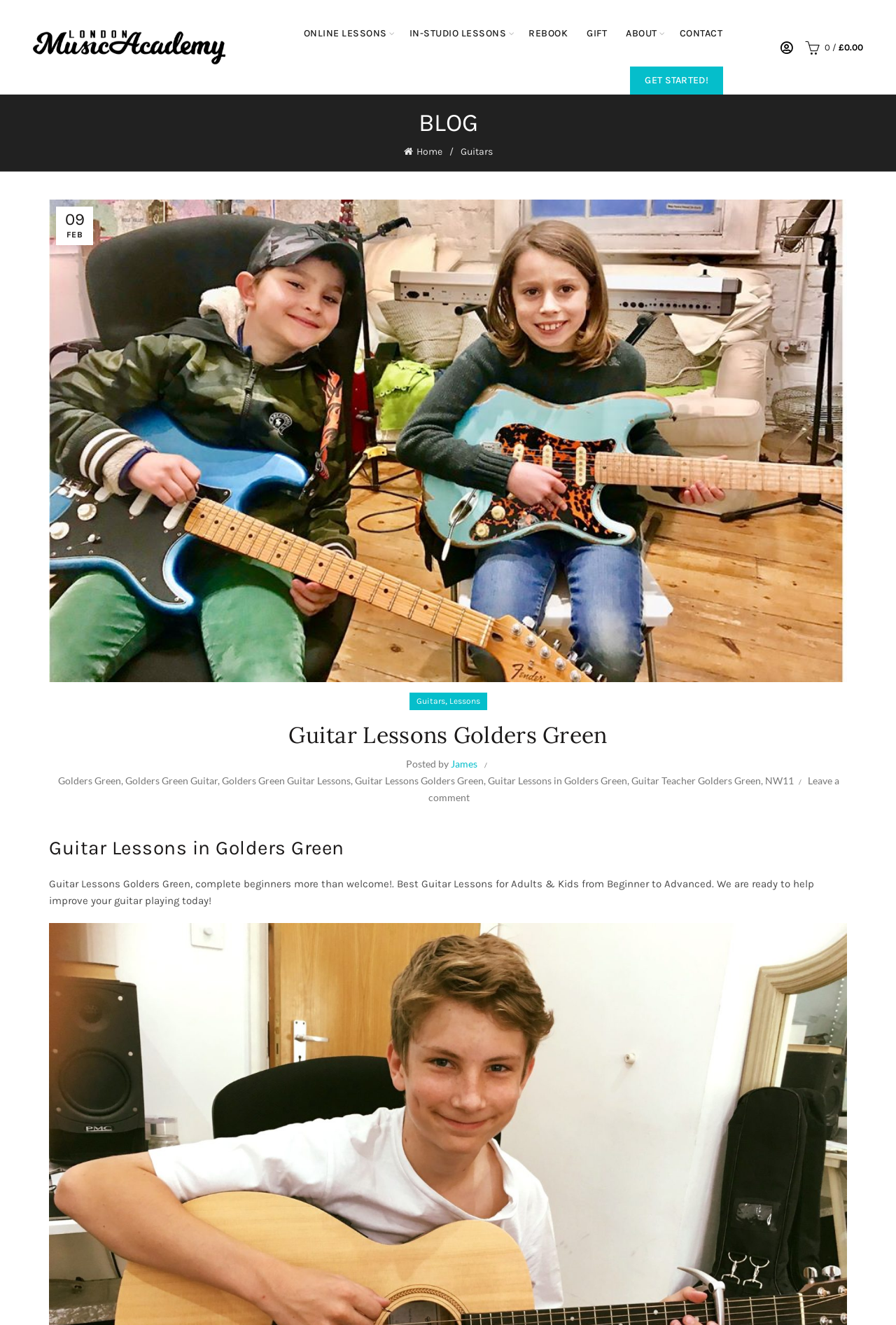Locate the bounding box for the described UI element: "alt="London Music Academy"". Ensure the coordinates are four float numbers between 0 and 1, formatted as [left, top, right, bottom].

[0.037, 0.031, 0.252, 0.04]